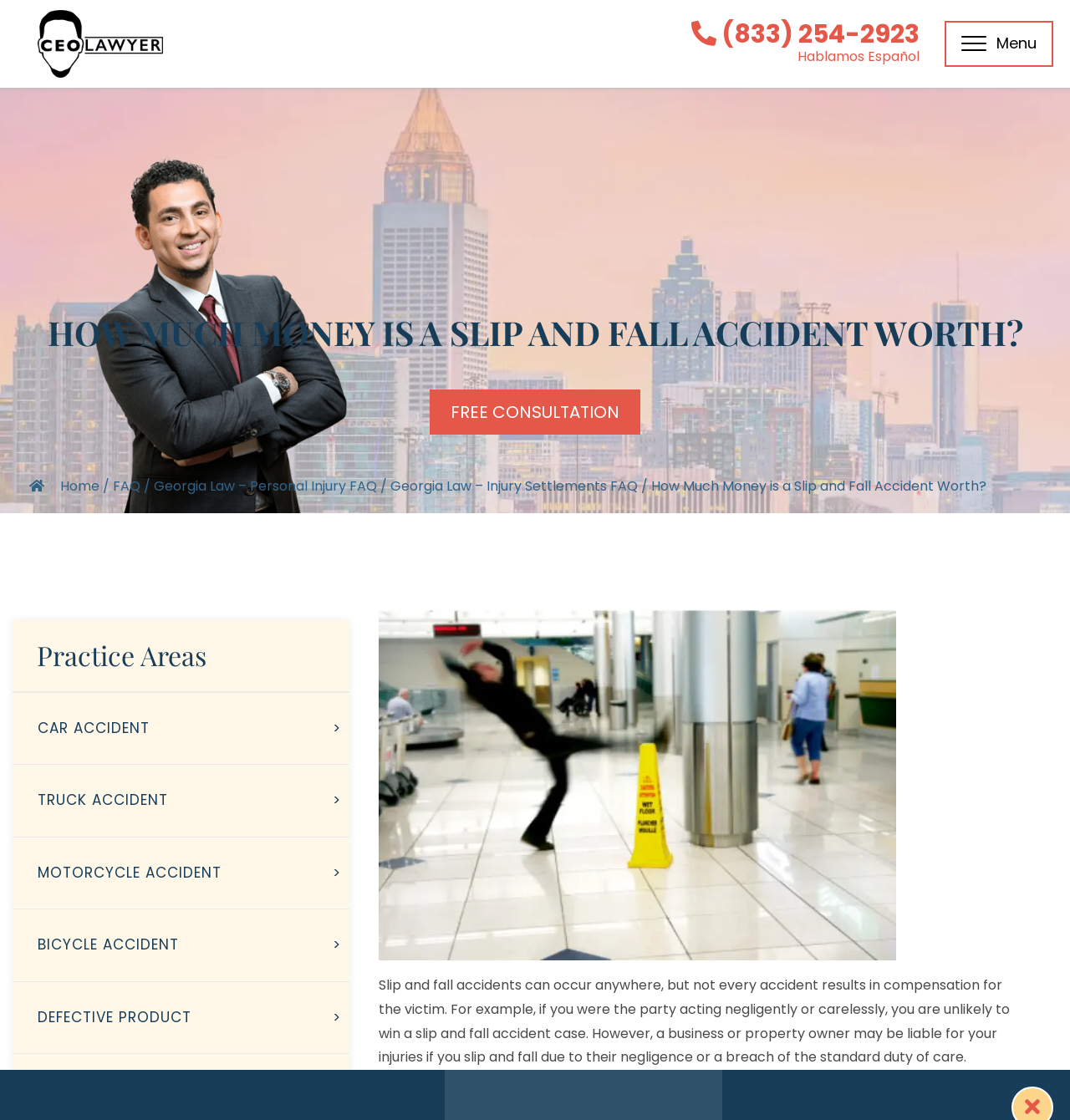Identify the bounding box coordinates of the clickable region to carry out the given instruction: "Learn more about slip and fall accidents in Georgia".

[0.012, 0.275, 0.988, 0.319]